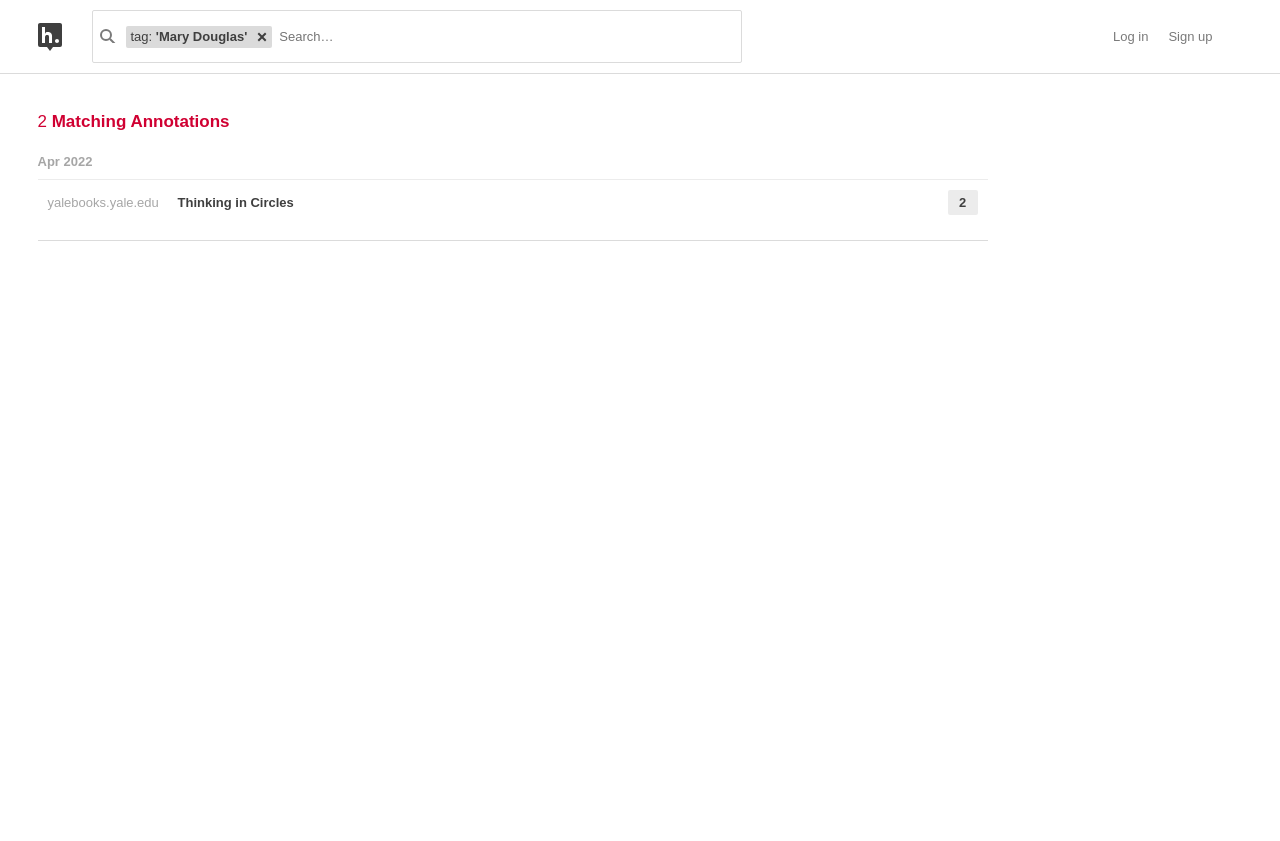What is the format of the search results?
Use the screenshot to answer the question with a single word or phrase.

Grouped by date